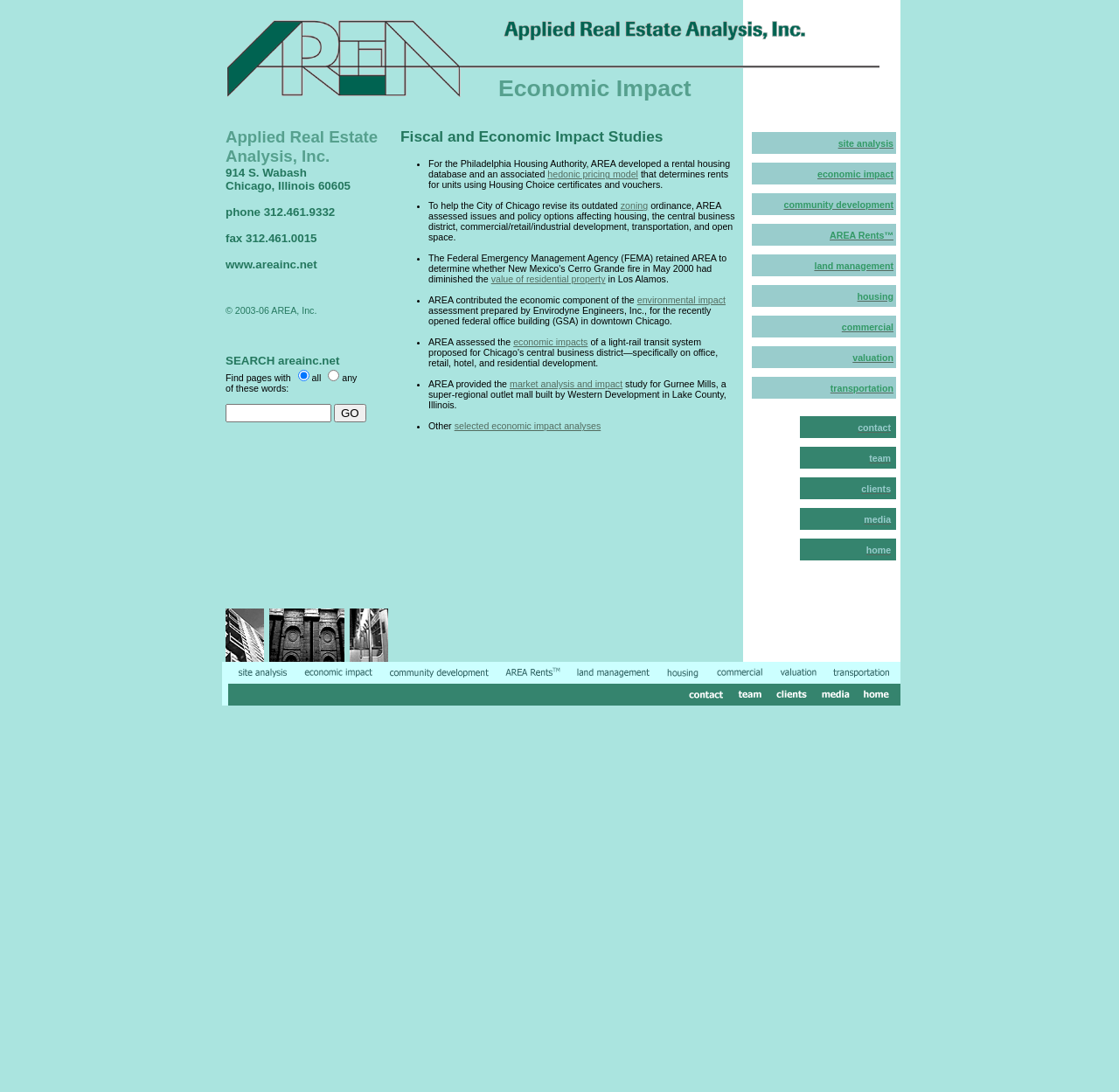Please identify the bounding box coordinates of the clickable area that will fulfill the following instruction: "click GO". The coordinates should be in the format of four float numbers between 0 and 1, i.e., [left, top, right, bottom].

[0.298, 0.37, 0.327, 0.387]